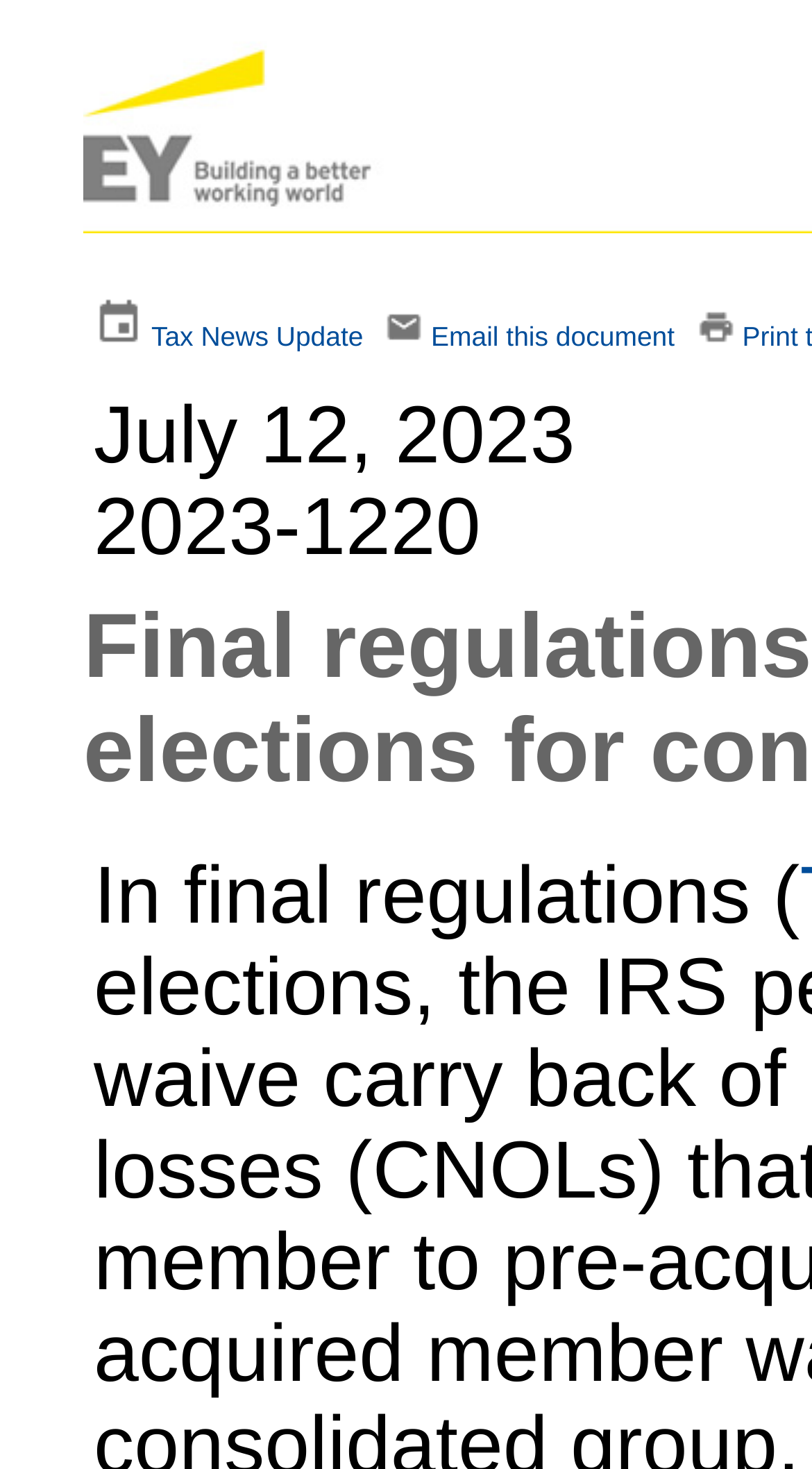Determine the bounding box coordinates (top-left x, top-left y, bottom-right x, bottom-right y) of the UI element described in the following text: Email this document

[0.531, 0.218, 0.831, 0.24]